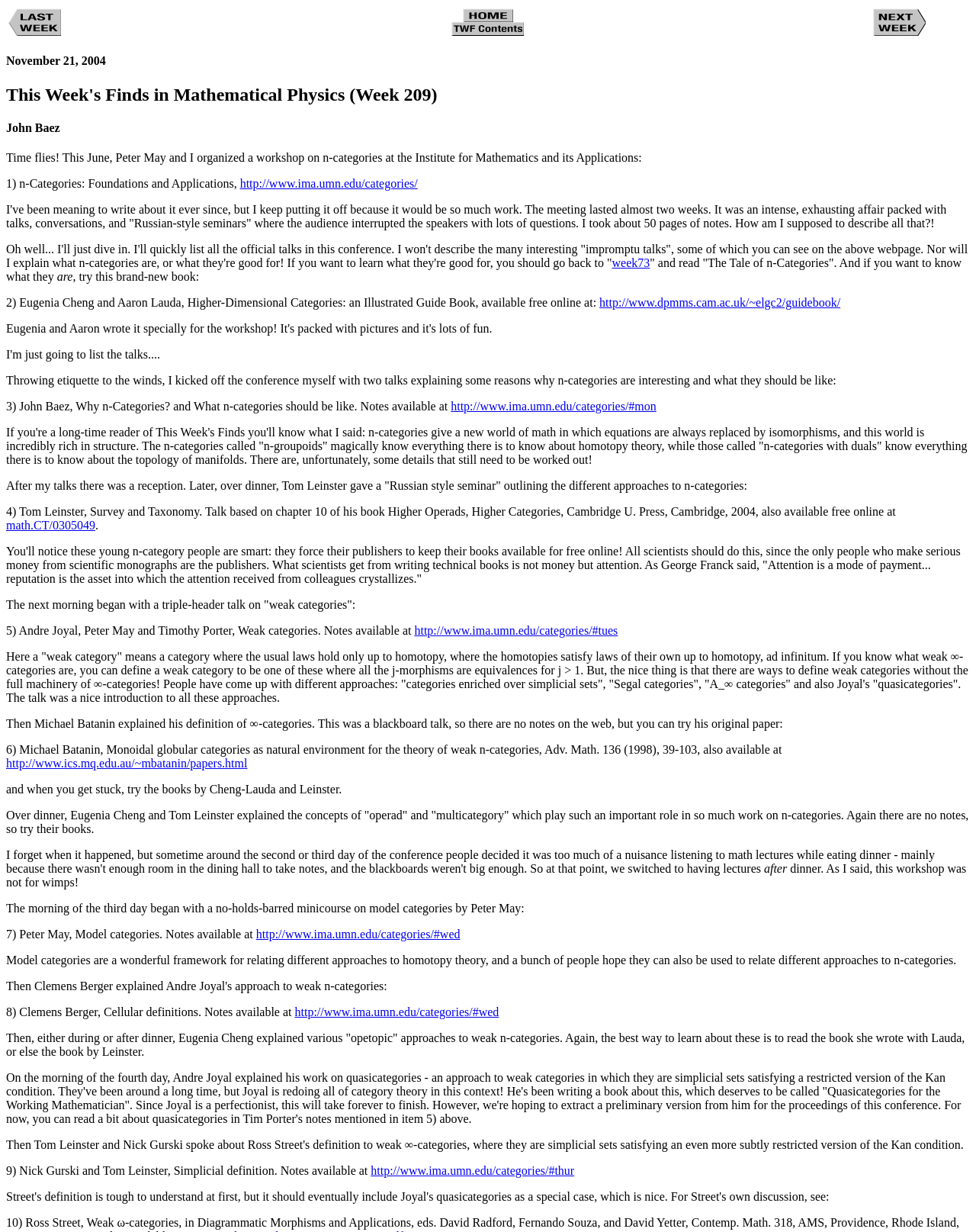Find the bounding box coordinates of the element's region that should be clicked in order to follow the given instruction: "Participate in El Niño Lottery". The coordinates should consist of four float numbers between 0 and 1, i.e., [left, top, right, bottom].

None